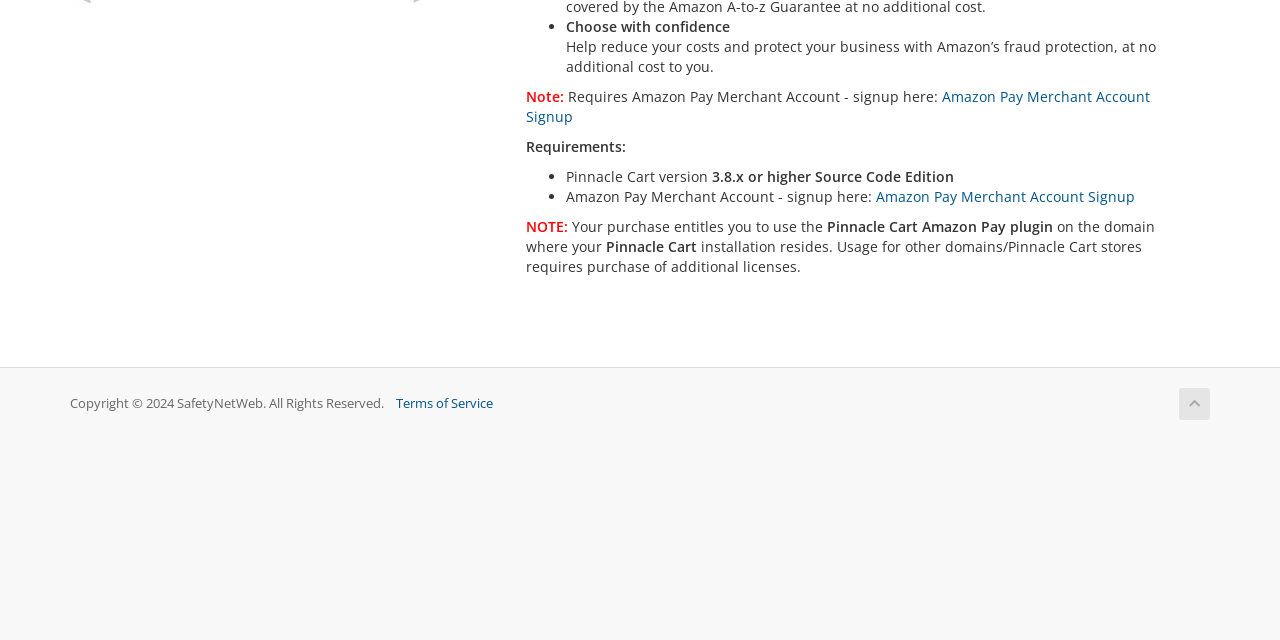Extract the bounding box coordinates for the UI element described by the text: "Terms of Service". The coordinates should be in the form of [left, top, right, bottom] with values between 0 and 1.

[0.309, 0.617, 0.385, 0.643]